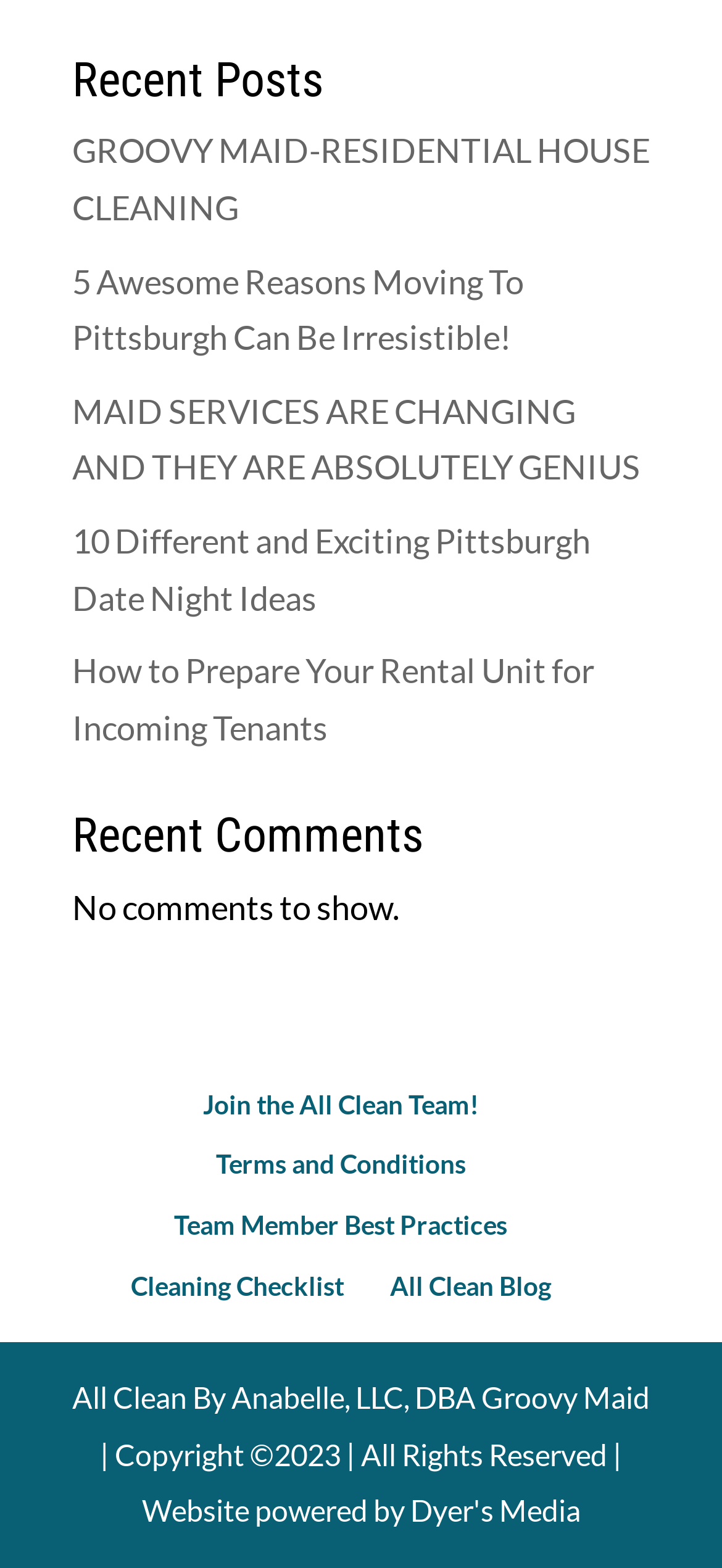Identify the bounding box coordinates of the specific part of the webpage to click to complete this instruction: "View recent posts".

[0.1, 0.036, 0.9, 0.078]